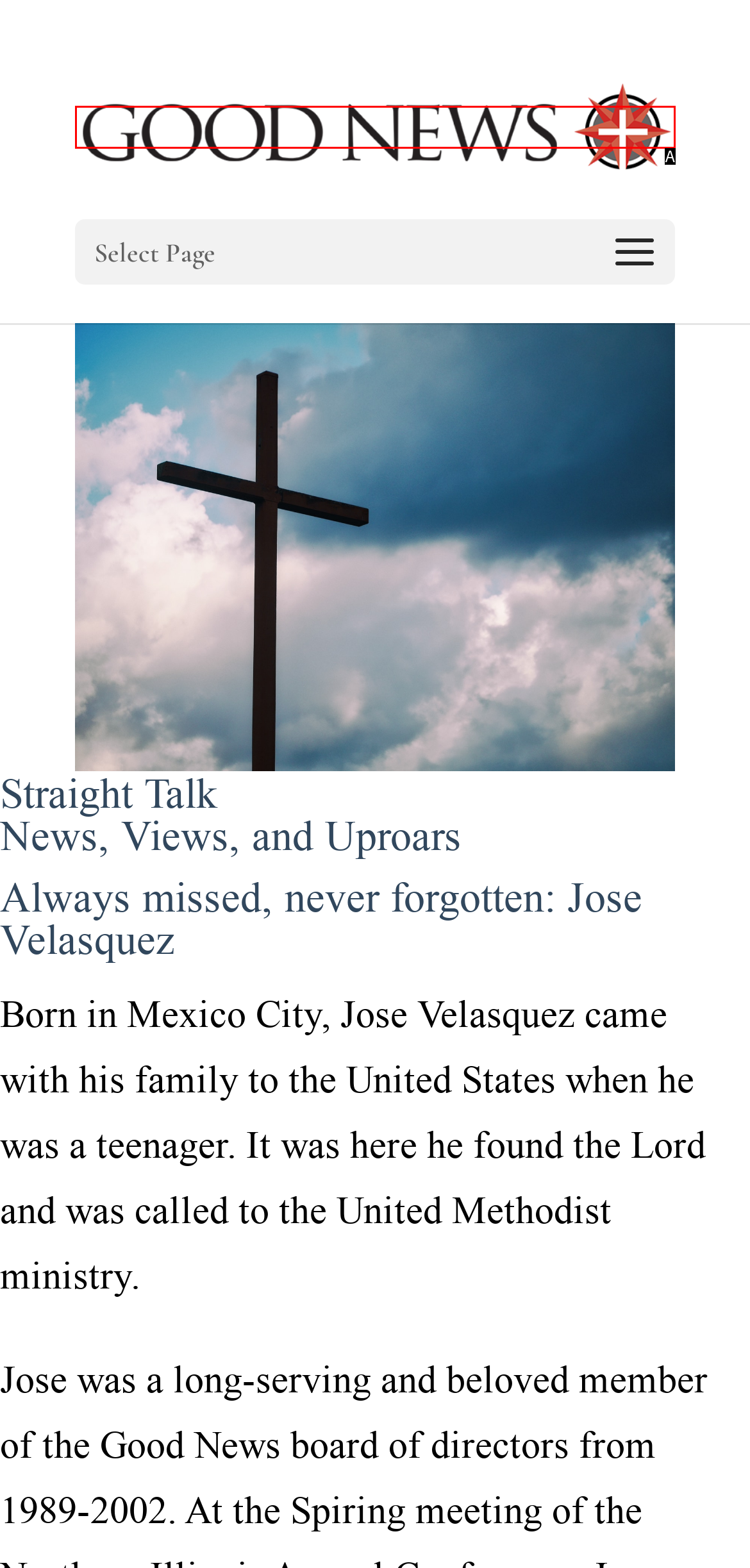Find the HTML element that matches the description provided: alt="Good News Magazine"
Answer using the corresponding option letter.

A